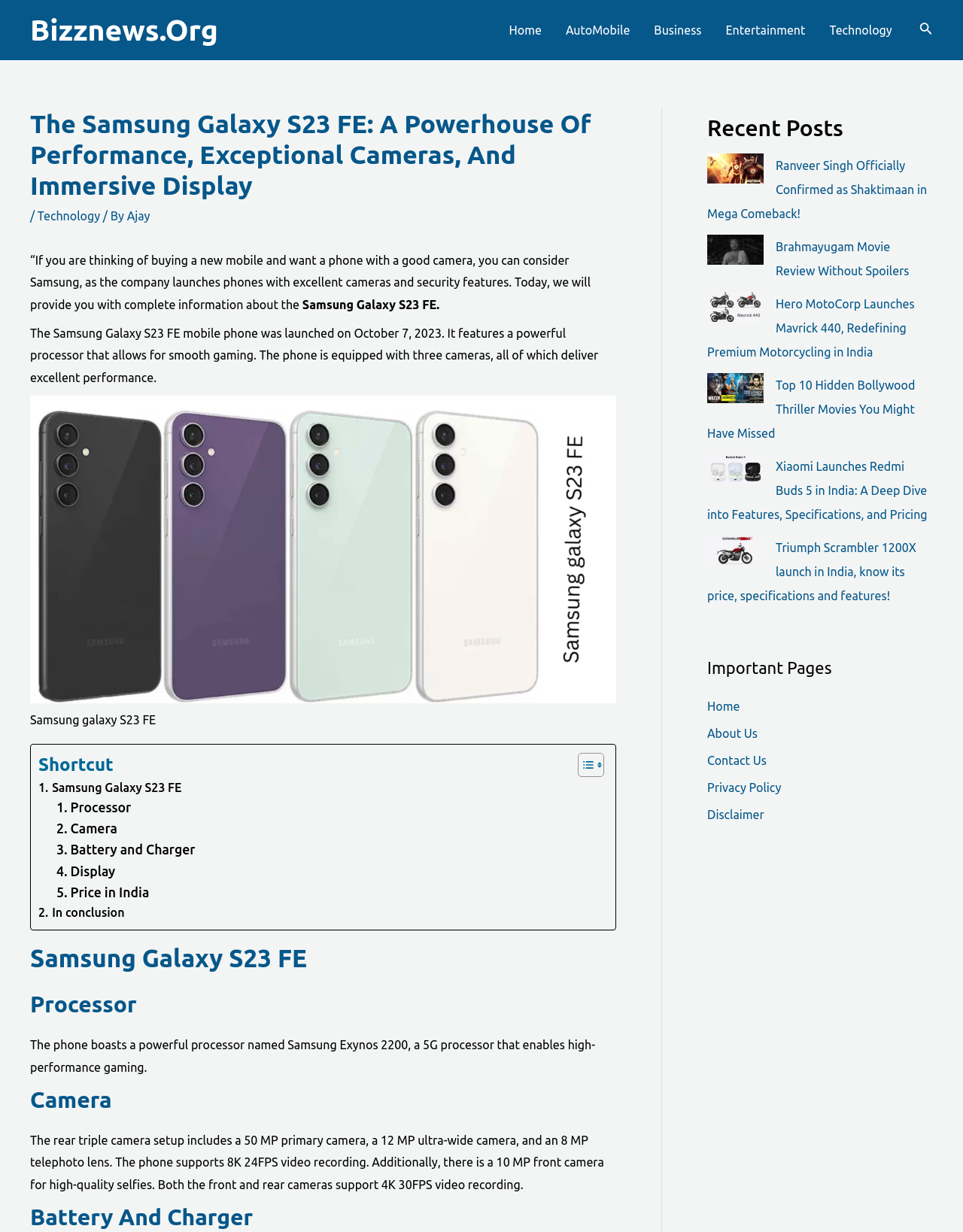Find and generate the main title of the webpage.

The Samsung Galaxy S23 FE: A Powerhouse Of Performance, Exceptional Cameras, And Immersive Display